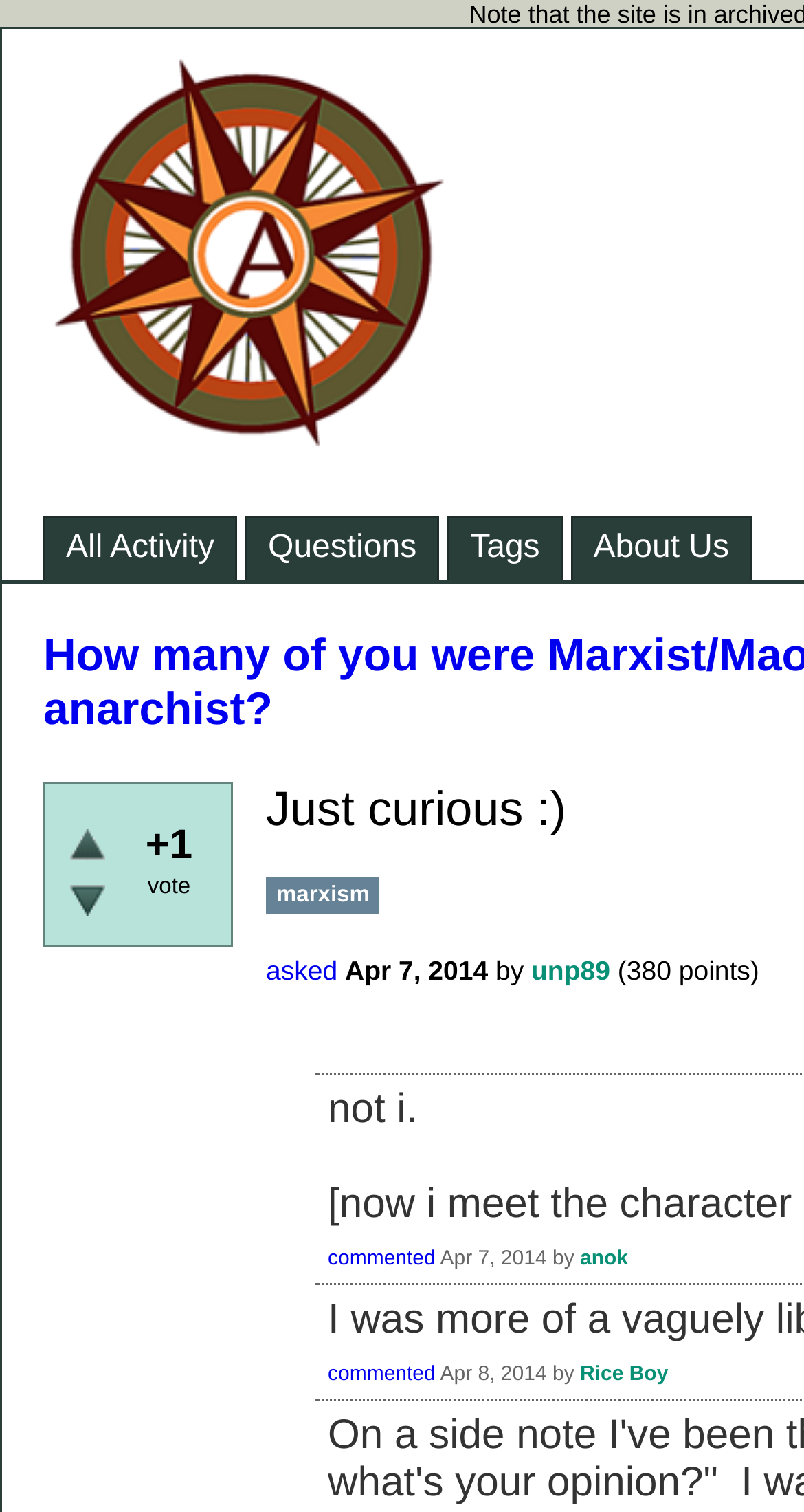Answer the question using only one word or a concise phrase: Who commented on the question?

anok, Rice Boy